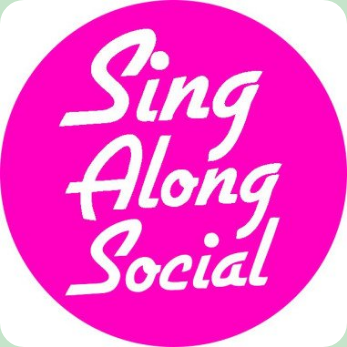What is the font style of 'Sing Along'?
Examine the screenshot and reply with a single word or phrase.

Playful and bold